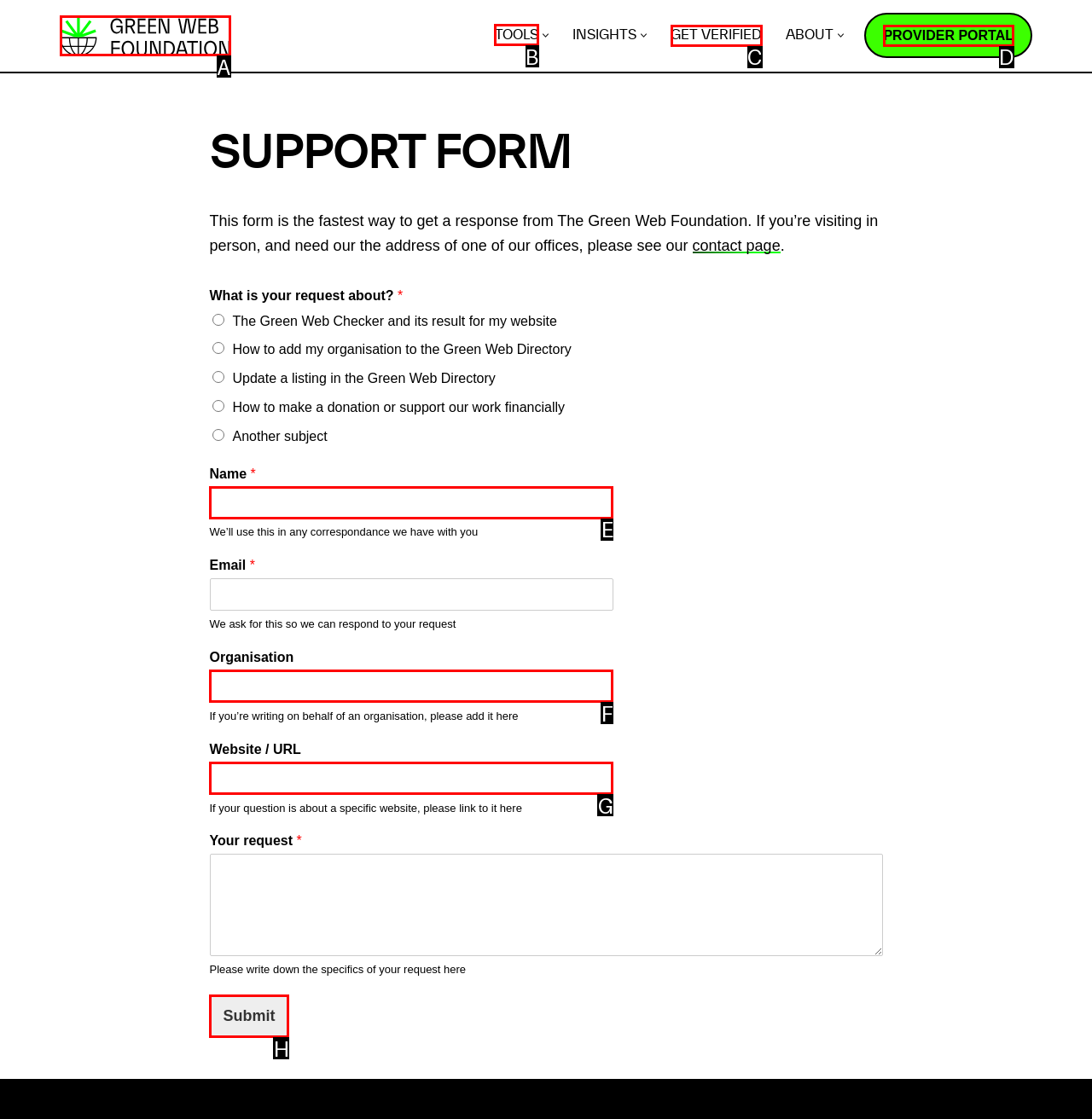To complete the instruction: Click the 'TOOLS' link, which HTML element should be clicked?
Respond with the option's letter from the provided choices.

B